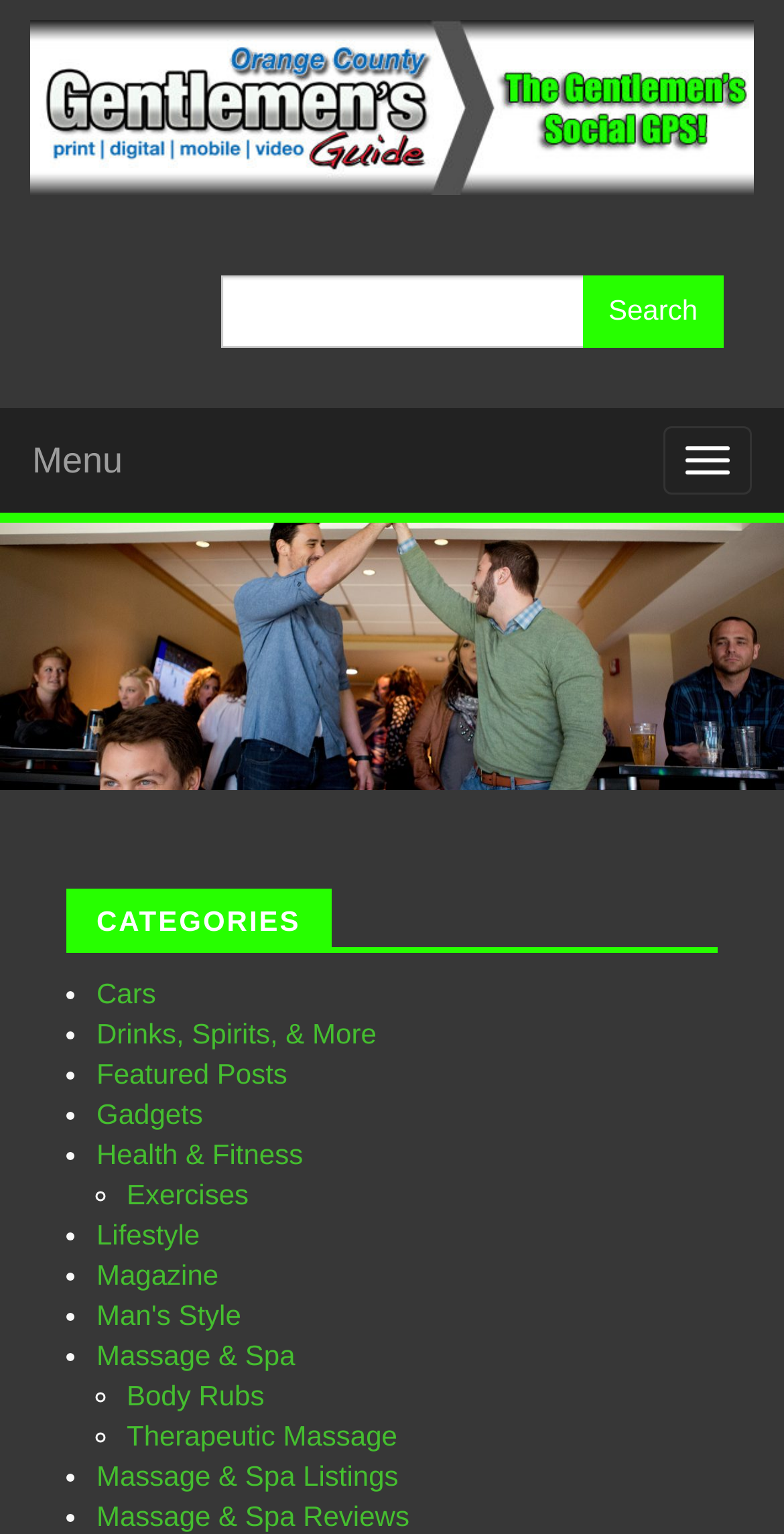What type of content is featured on the website?
Kindly offer a detailed explanation using the data available in the image.

Based on the categories listed on the website, it appears that the website features content related to lifestyle and entertainment, including articles, reviews, and listings for various products and services.